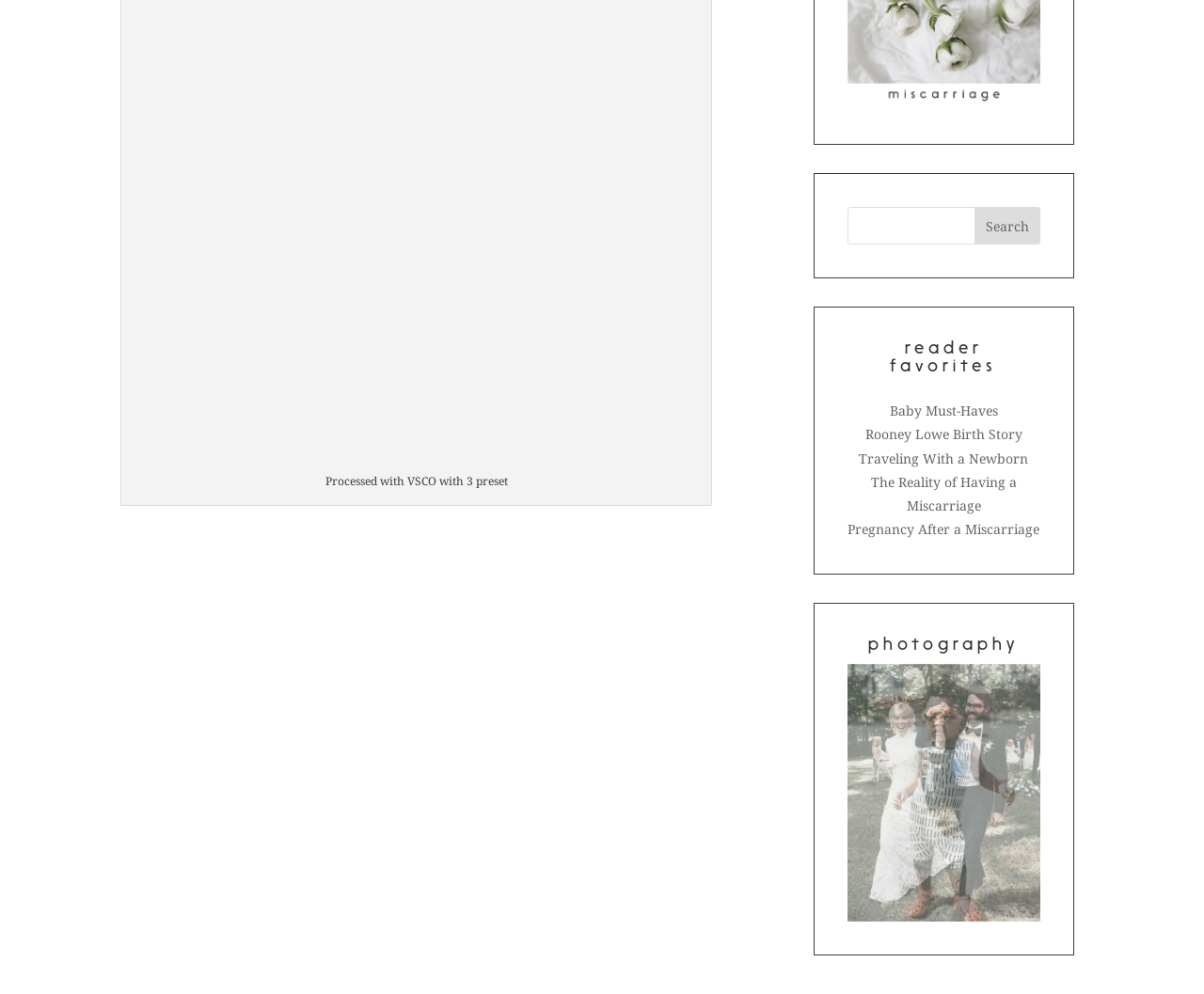What is the function of the button next to the textbox?
Kindly answer the question with as much detail as you can.

The button is labeled 'Search' and is located next to the textbox, indicating that it is used to submit search queries.